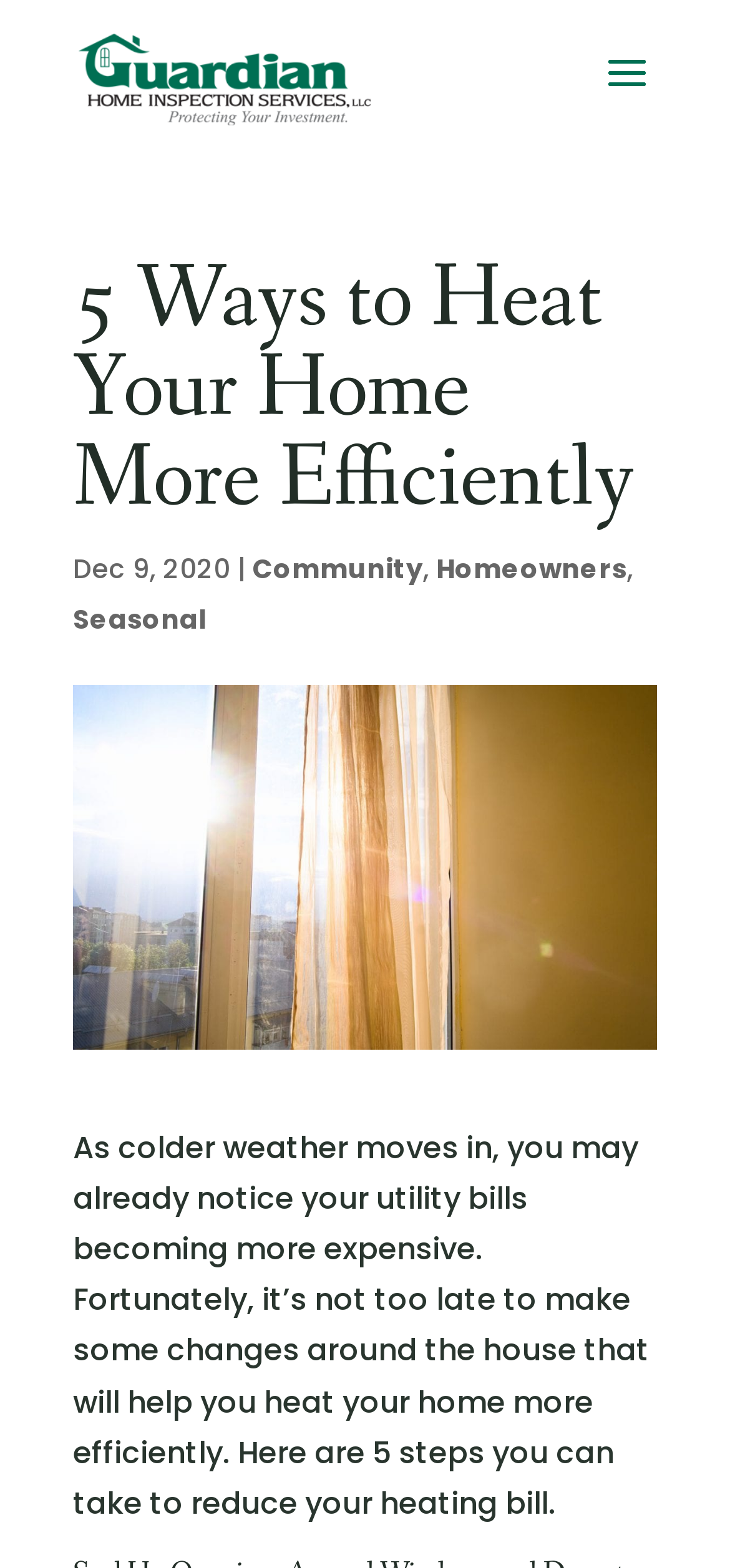Extract the main title from the webpage and generate its text.

5 Ways to Heat Your Home More Efficiently